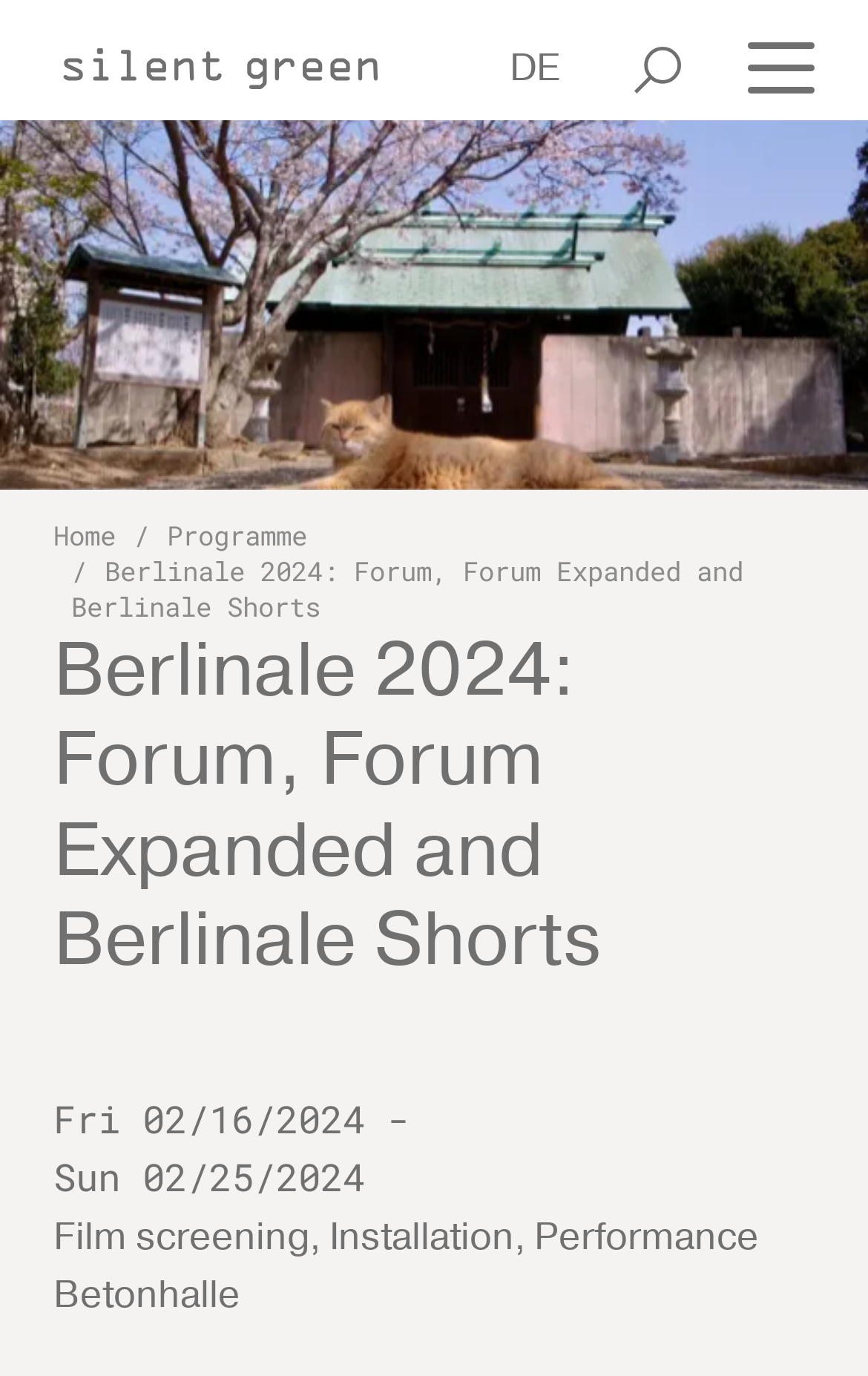Identify the primary heading of the webpage and provide its text.

Berlinale 2024: Forum, Forum Expanded and Berlinale Shorts